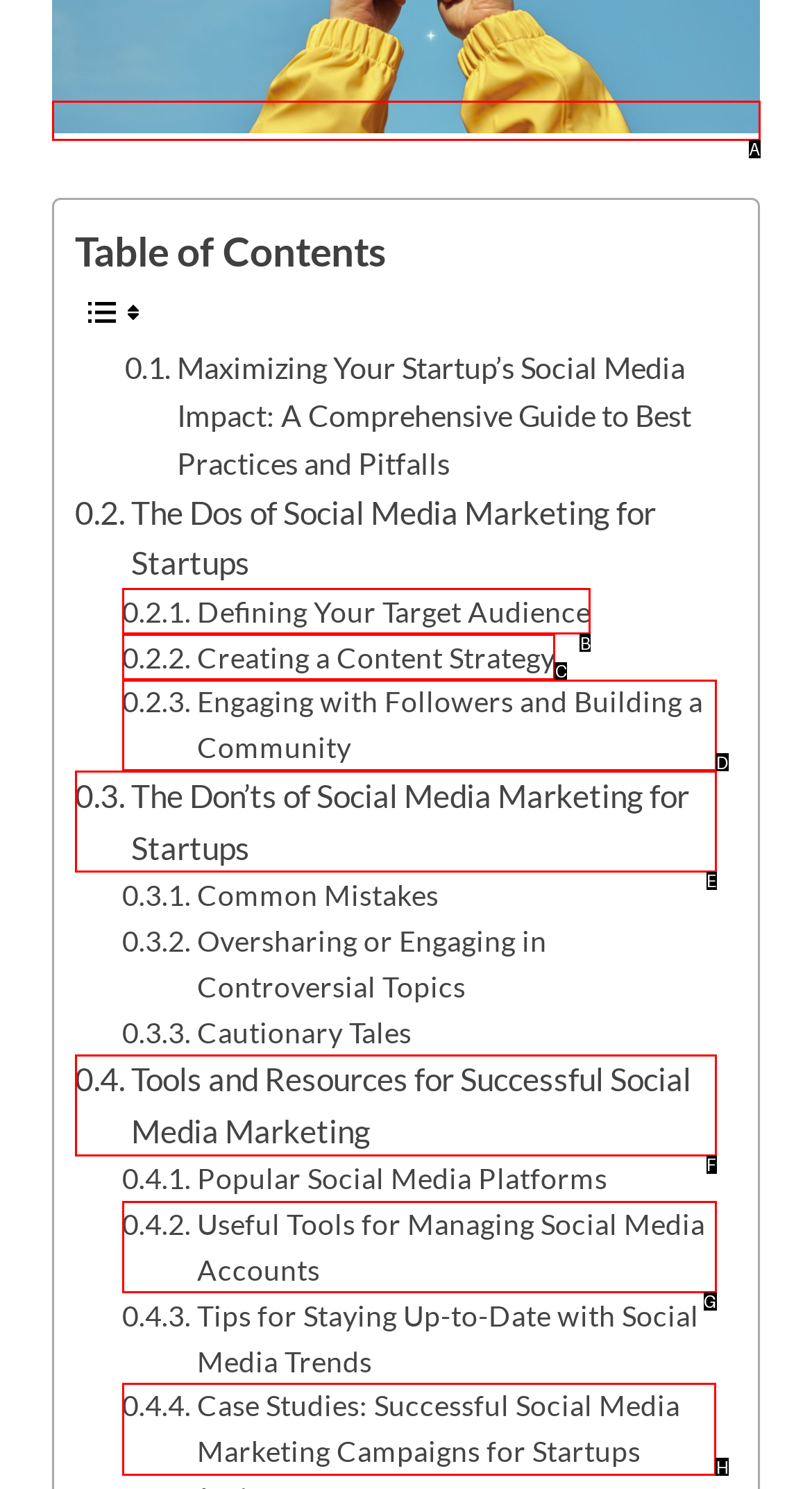Determine which option you need to click to execute the following task: Learn from 'Case Studies: Successful Social Media Marketing Campaigns for Startups'. Provide your answer as a single letter.

H